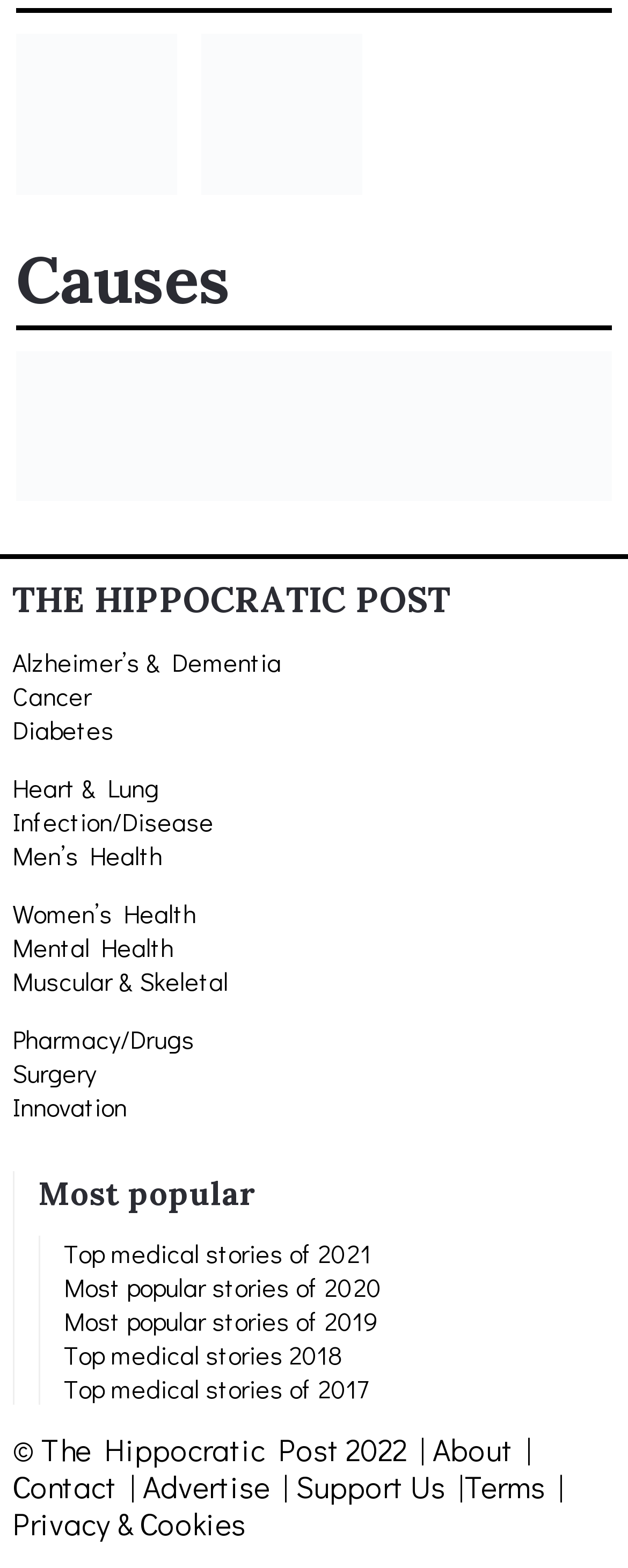Kindly determine the bounding box coordinates for the area that needs to be clicked to execute this instruction: "View the Top medical stories of 2021".

[0.102, 0.788, 0.592, 0.81]